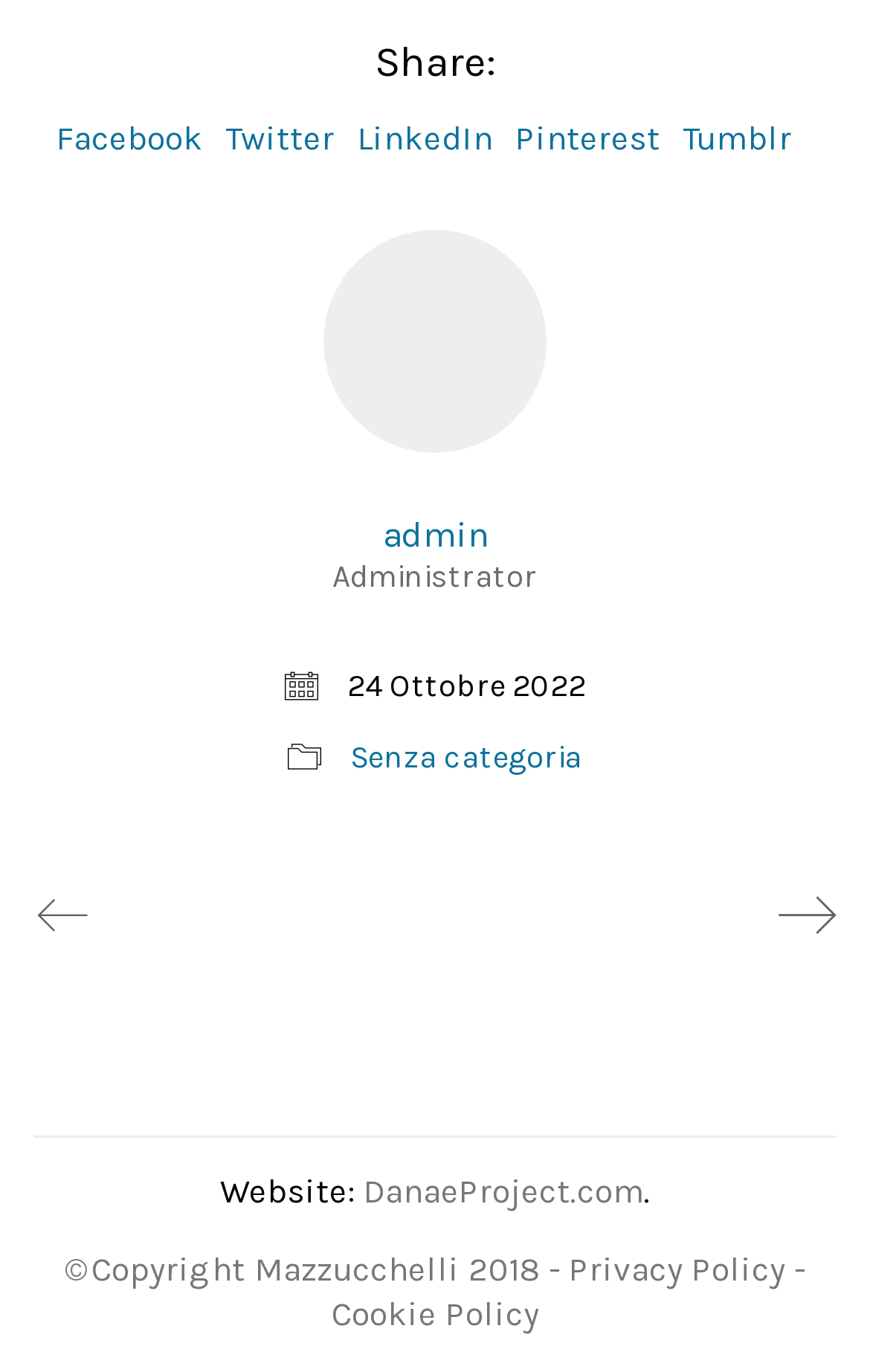Please give a concise answer to this question using a single word or phrase: 
What is the year mentioned in the copyright statement?

2018